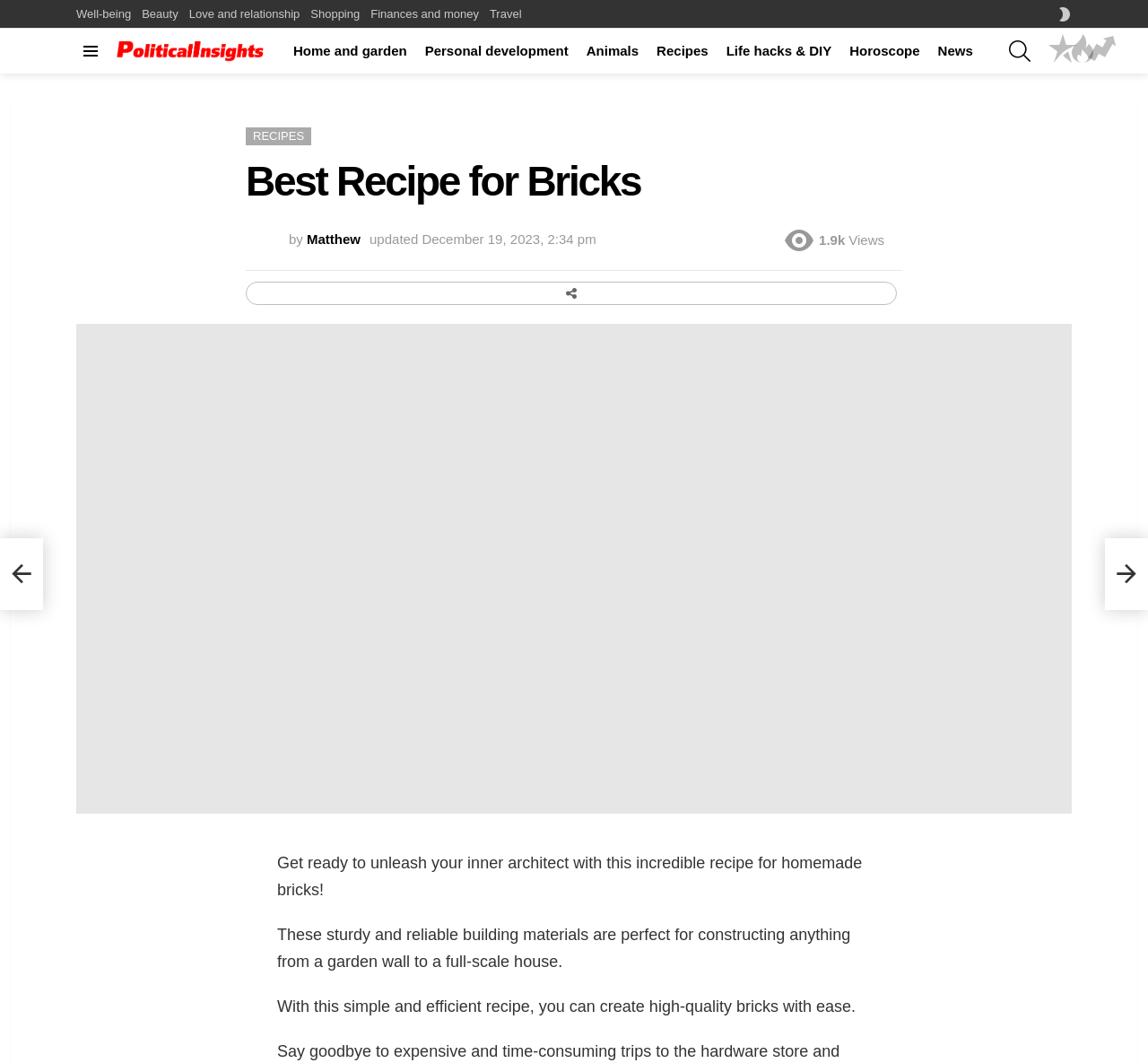Determine the bounding box coordinates of the element's region needed to click to follow the instruction: "Search for something". Provide these coordinates as four float numbers between 0 and 1, formatted as [left, top, right, bottom].

[0.879, 0.031, 0.897, 0.065]